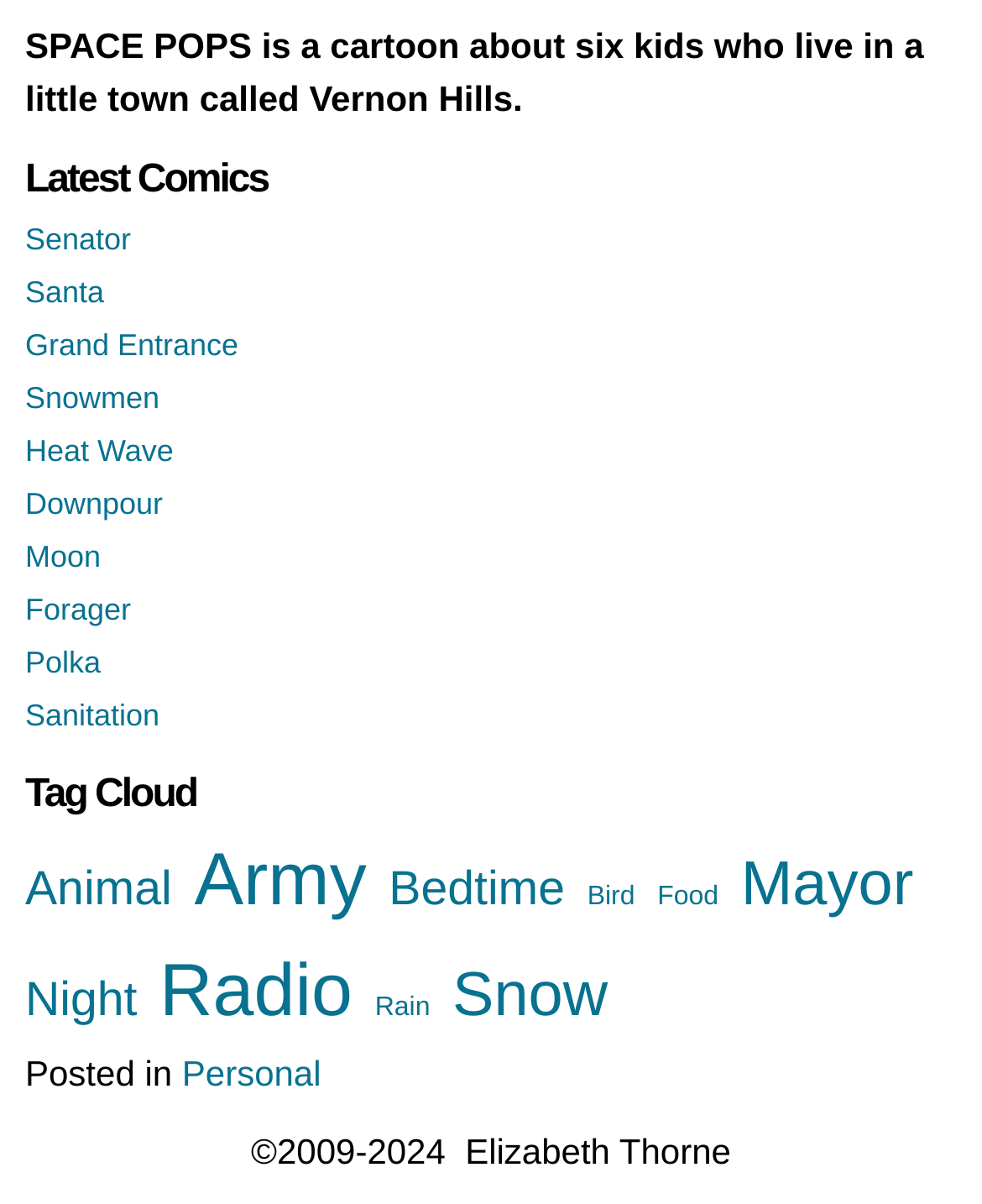What is the theme of the 'Bird' tag? Please answer the question using a single word or phrase based on the image.

Animal